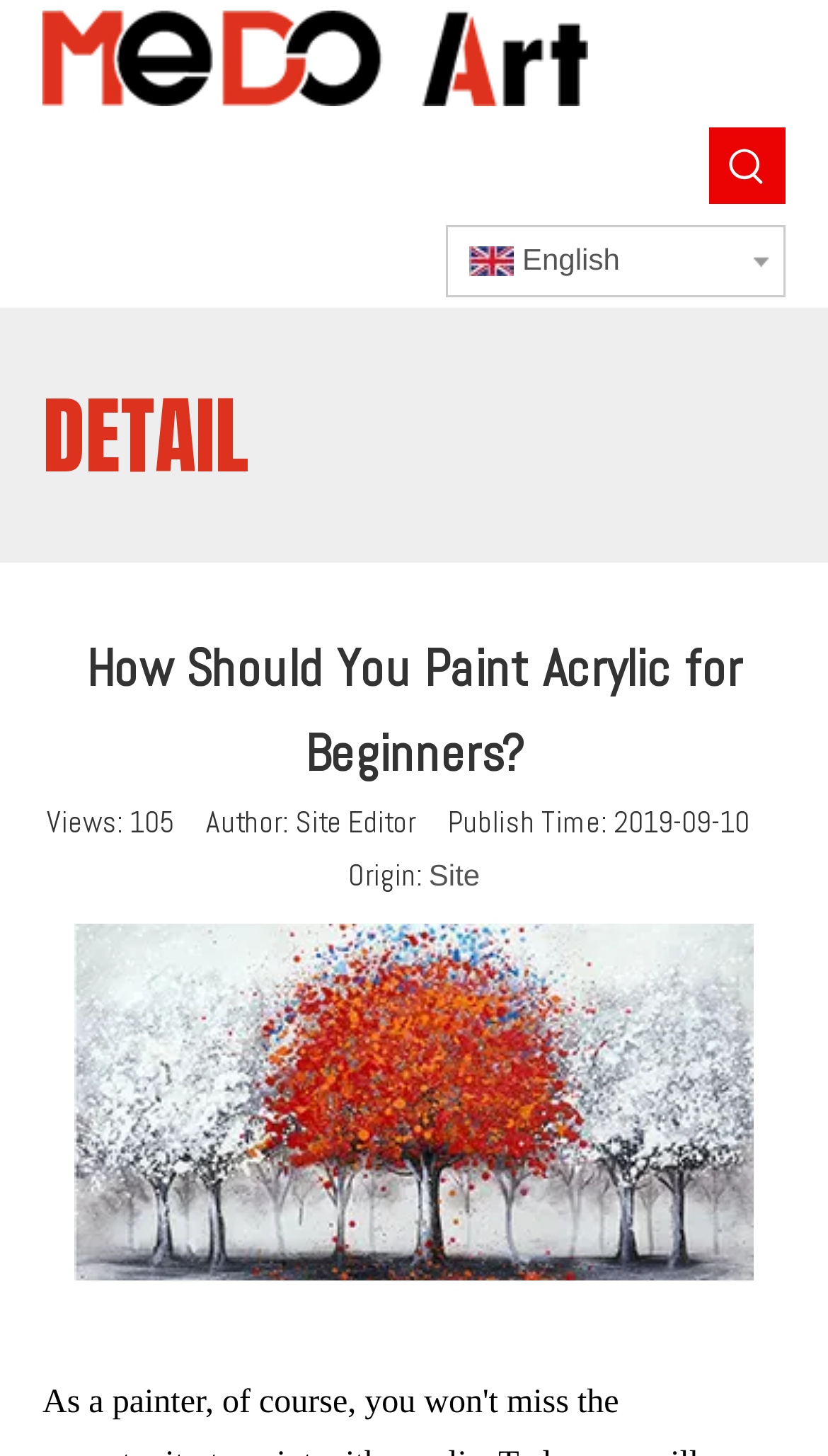Use a single word or phrase to respond to the question:
How many views does the article have?

105